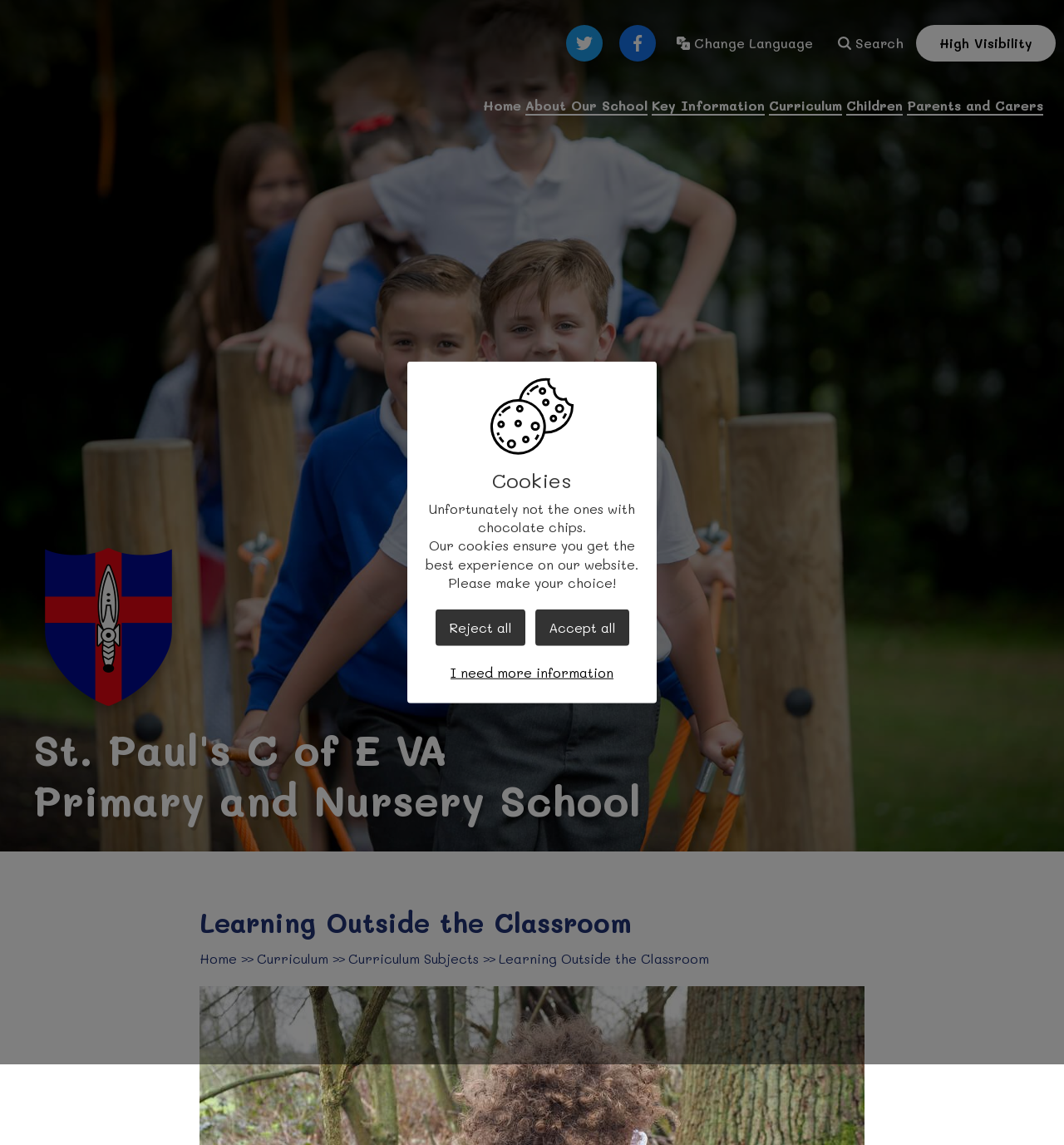What are the options for customizing cookie settings?
Give a one-word or short phrase answer based on the image.

Reject all, Accept all, and Customise